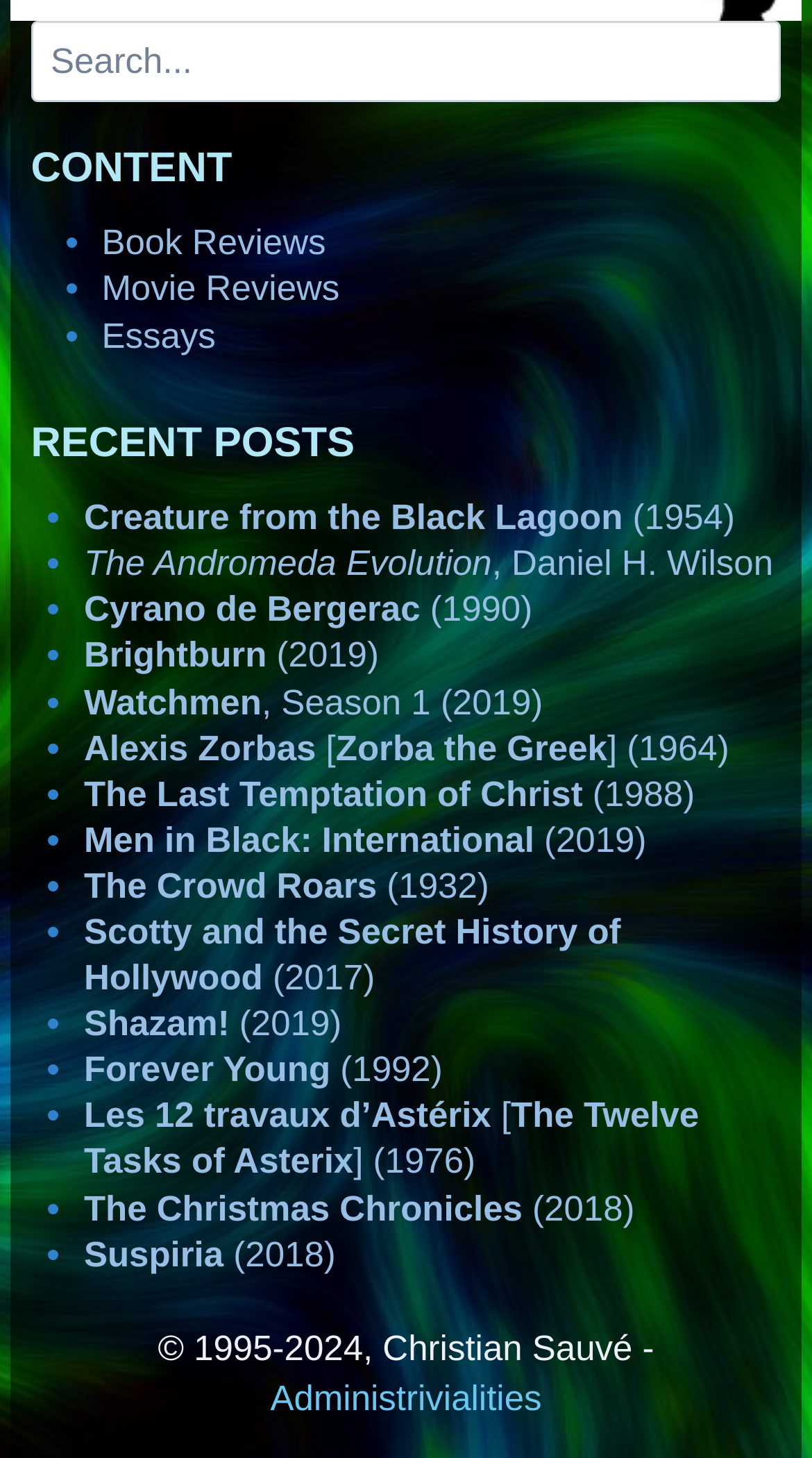Bounding box coordinates should be in the format (top-left x, top-left y, bottom-right x, bottom-right y) and all values should be floating point numbers between 0 and 1. Determine the bounding box coordinate for the UI element described as: Forever Young (1992)

[0.103, 0.72, 0.545, 0.748]